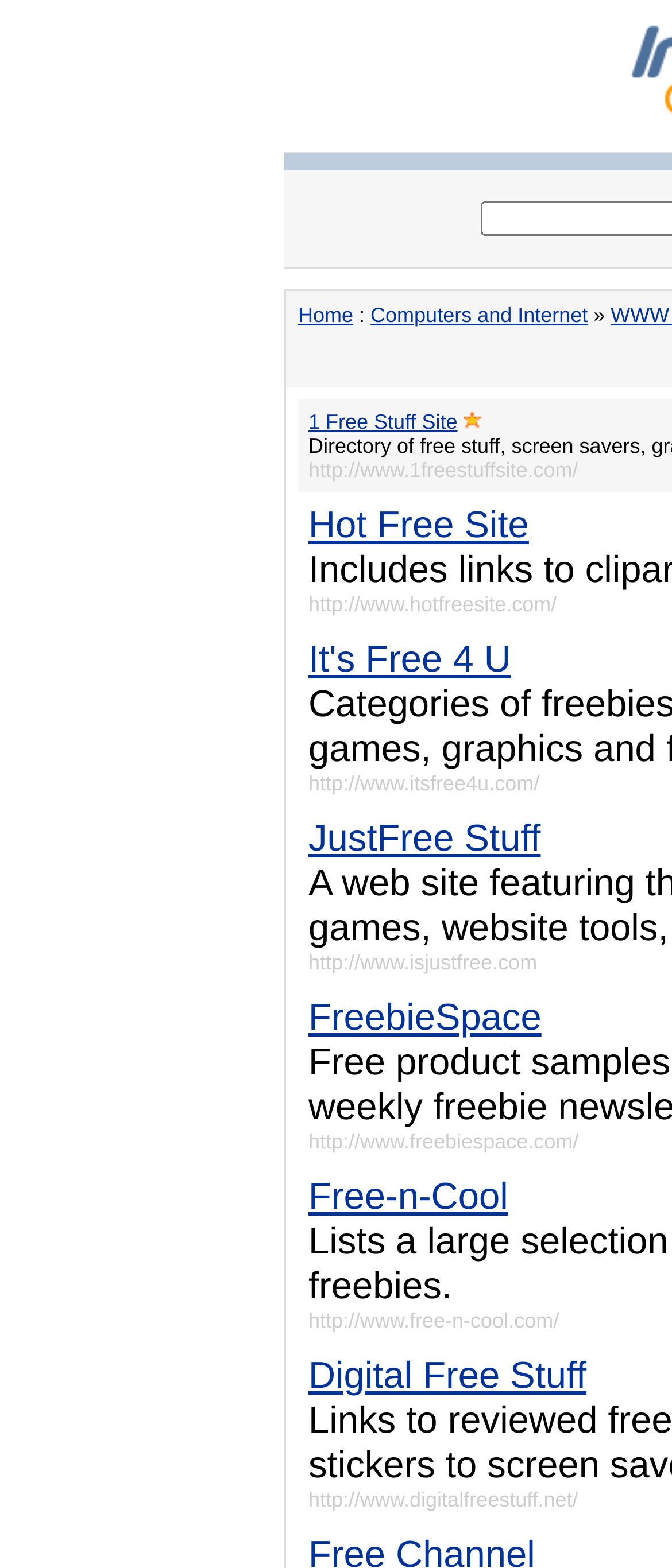Locate the bounding box coordinates of the segment that needs to be clicked to meet this instruction: "Click on the 'HOME' link".

None